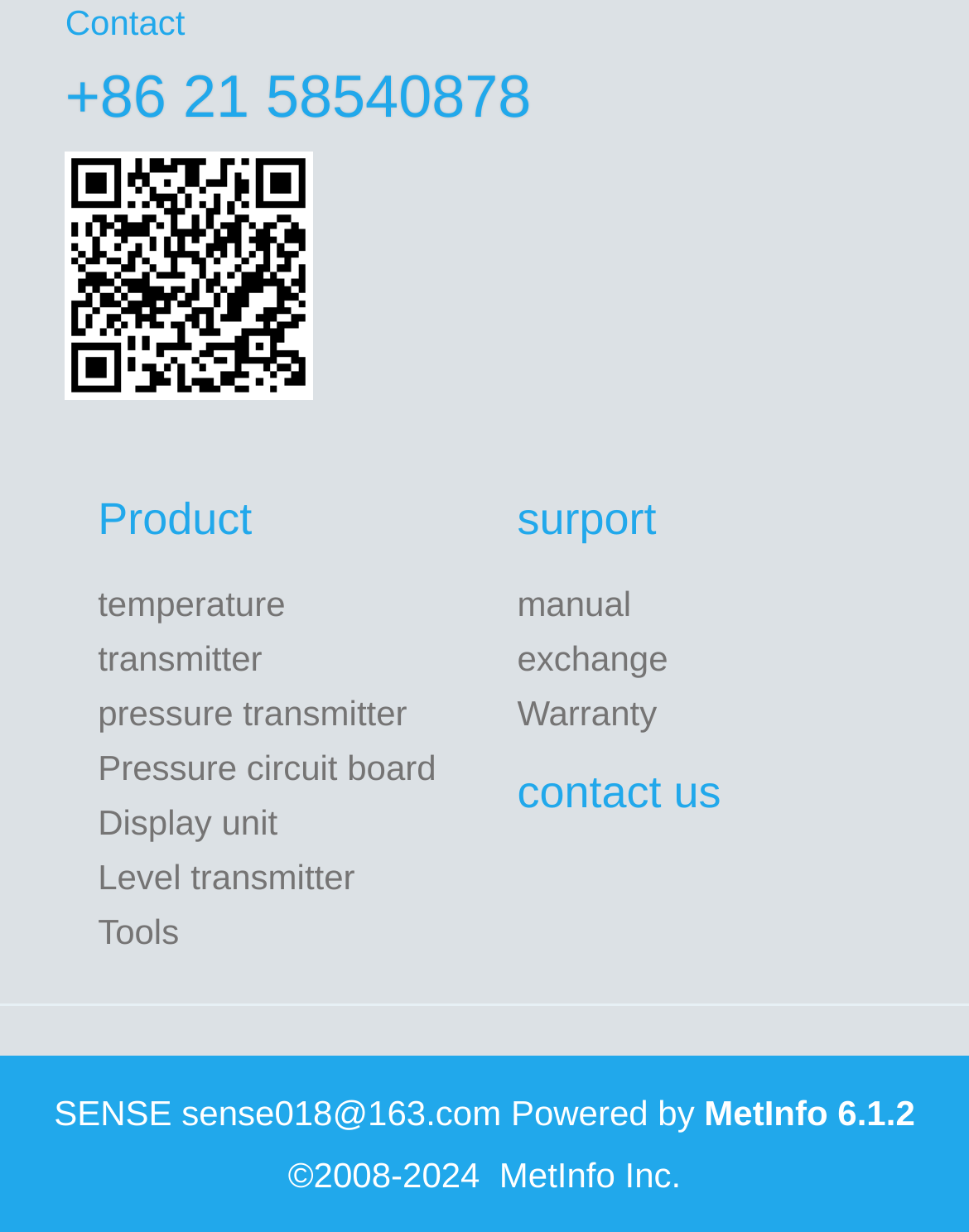Please determine the bounding box coordinates of the element's region to click in order to carry out the following instruction: "Go to HOME". The coordinates should be four float numbers between 0 and 1, i.e., [left, top, right, bottom].

None